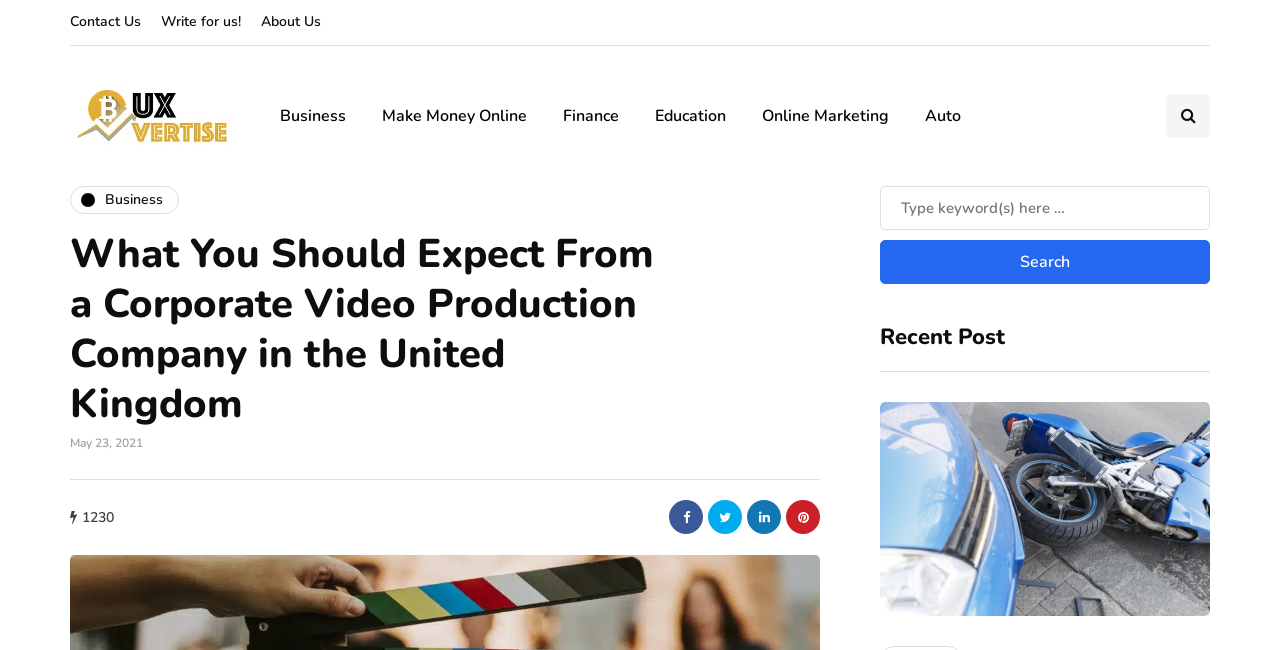Determine the bounding box coordinates of the section to be clicked to follow the instruction: "Read about Defamation". The coordinates should be given as four float numbers between 0 and 1, formatted as [left, top, right, bottom].

None